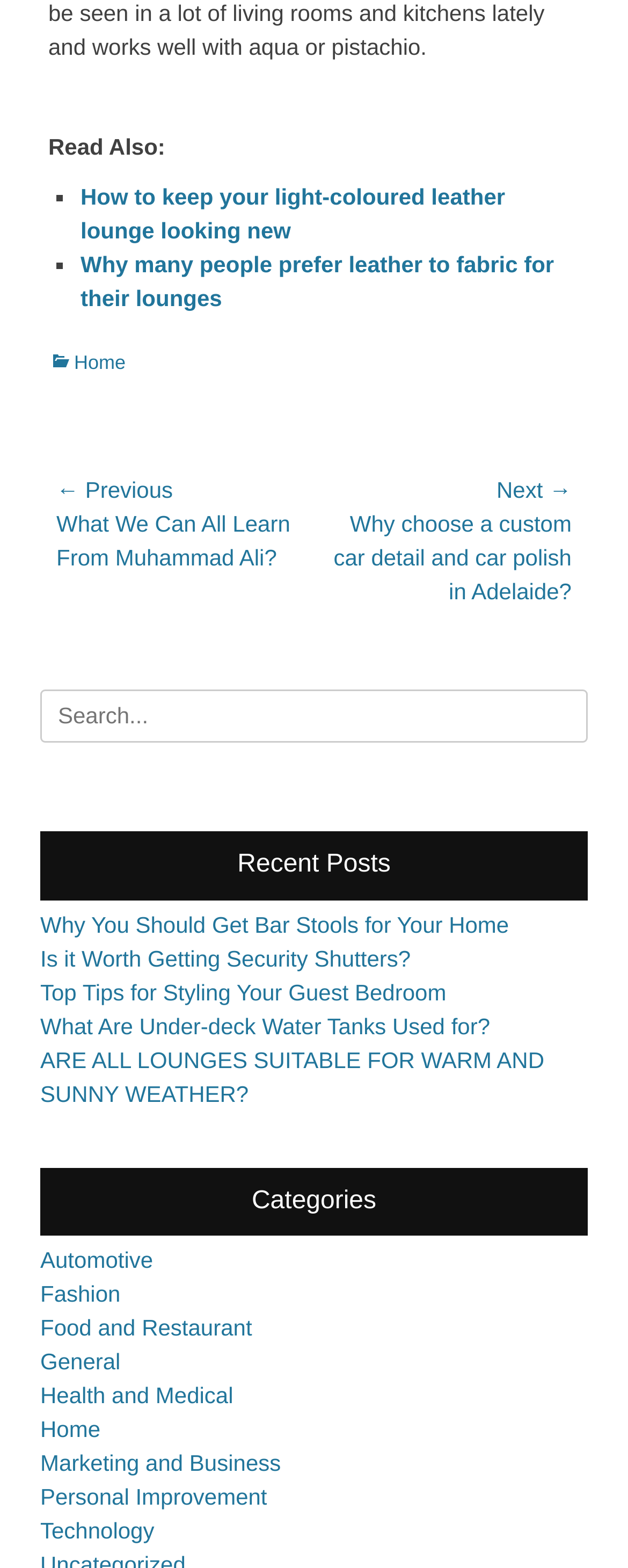Could you specify the bounding box coordinates for the clickable section to complete the following instruction: "View the post about leather lounges"?

[0.128, 0.117, 0.804, 0.155]